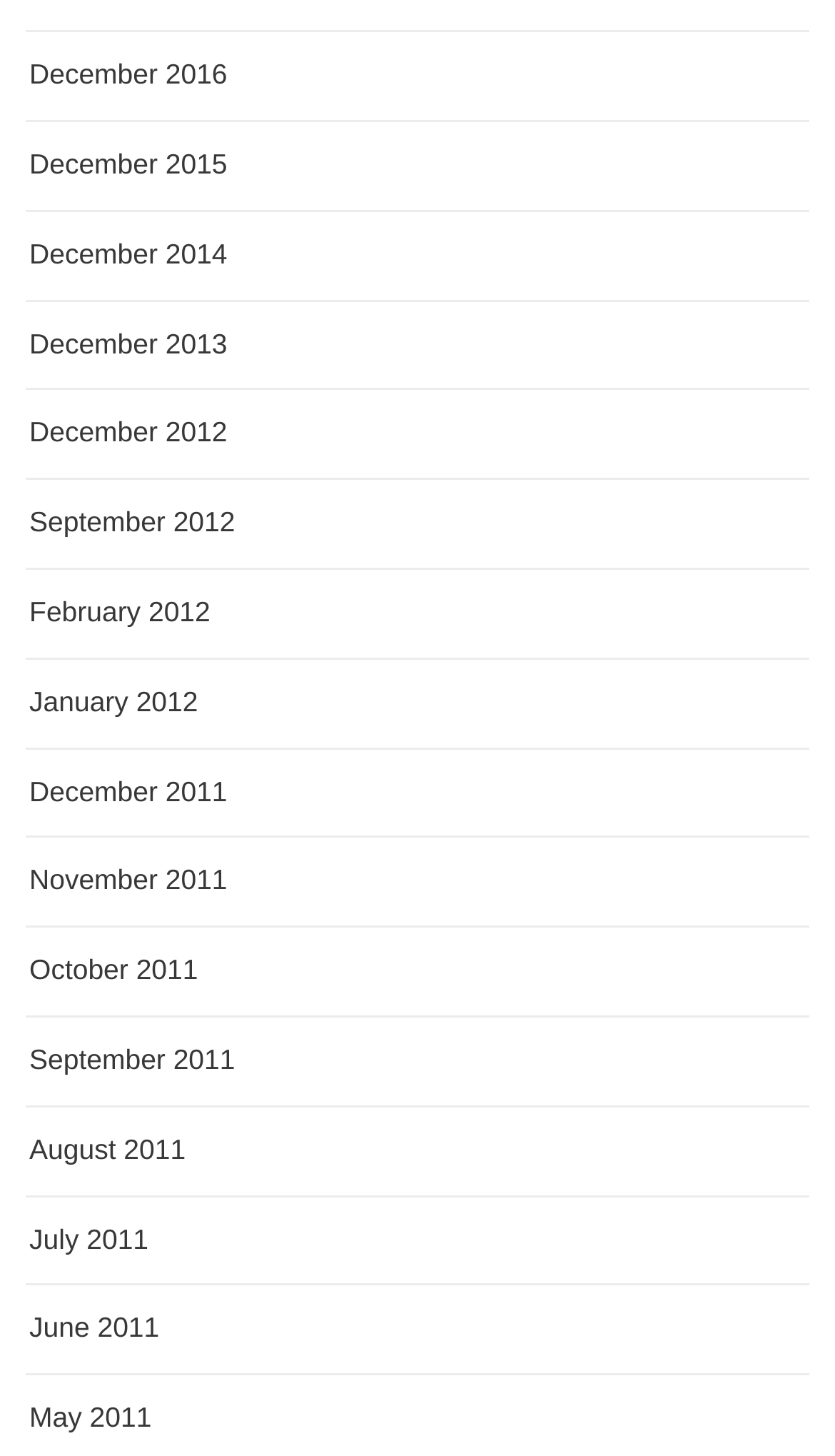Identify the bounding box coordinates for the region of the element that should be clicked to carry out the instruction: "view December 2015". The bounding box coordinates should be four float numbers between 0 and 1, i.e., [left, top, right, bottom].

[0.035, 0.094, 0.272, 0.131]